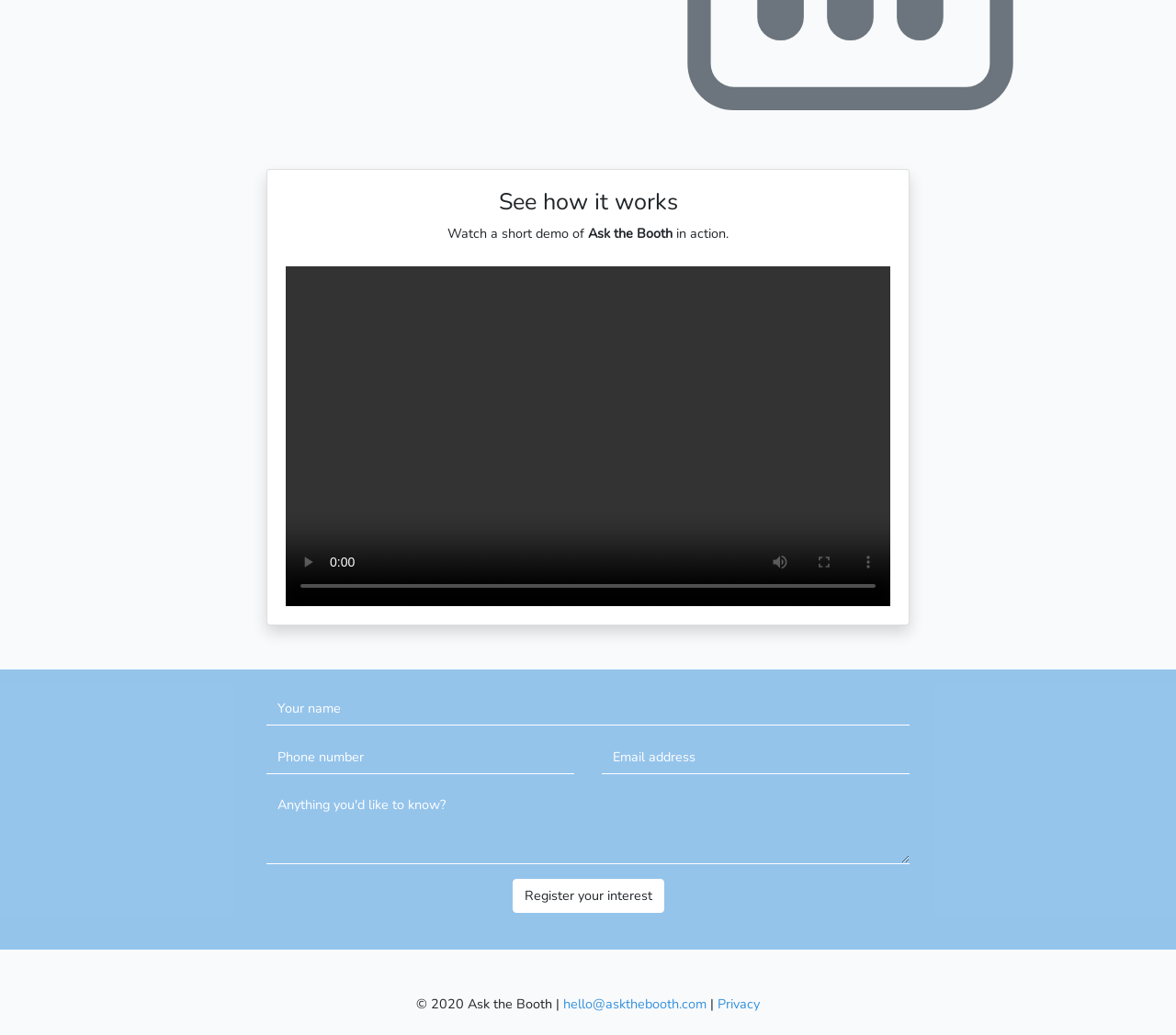Kindly determine the bounding box coordinates of the area that needs to be clicked to fulfill this instruction: "Check news from April 2024".

None